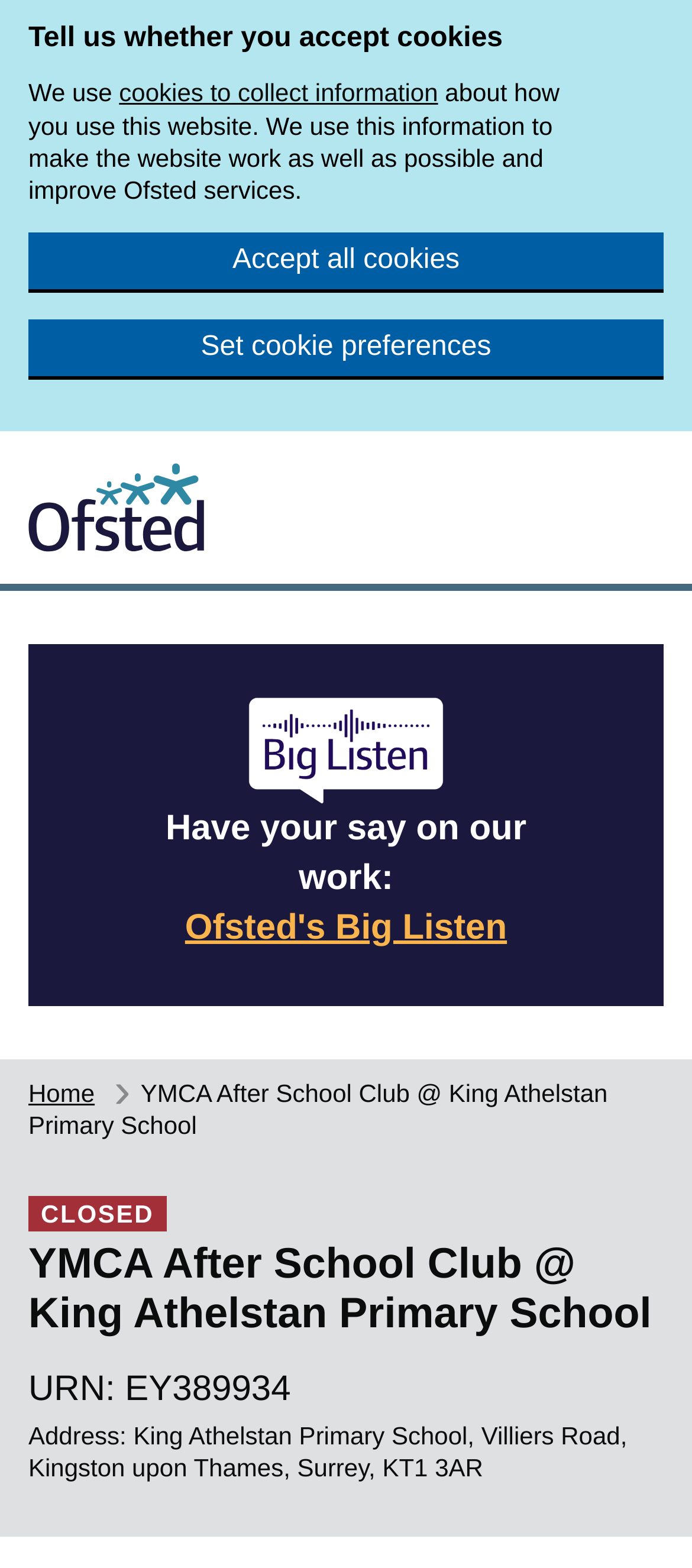Identify the main heading of the webpage and provide its text content.

YMCA After School Club @ King Athelstan Primary School
CLOSED